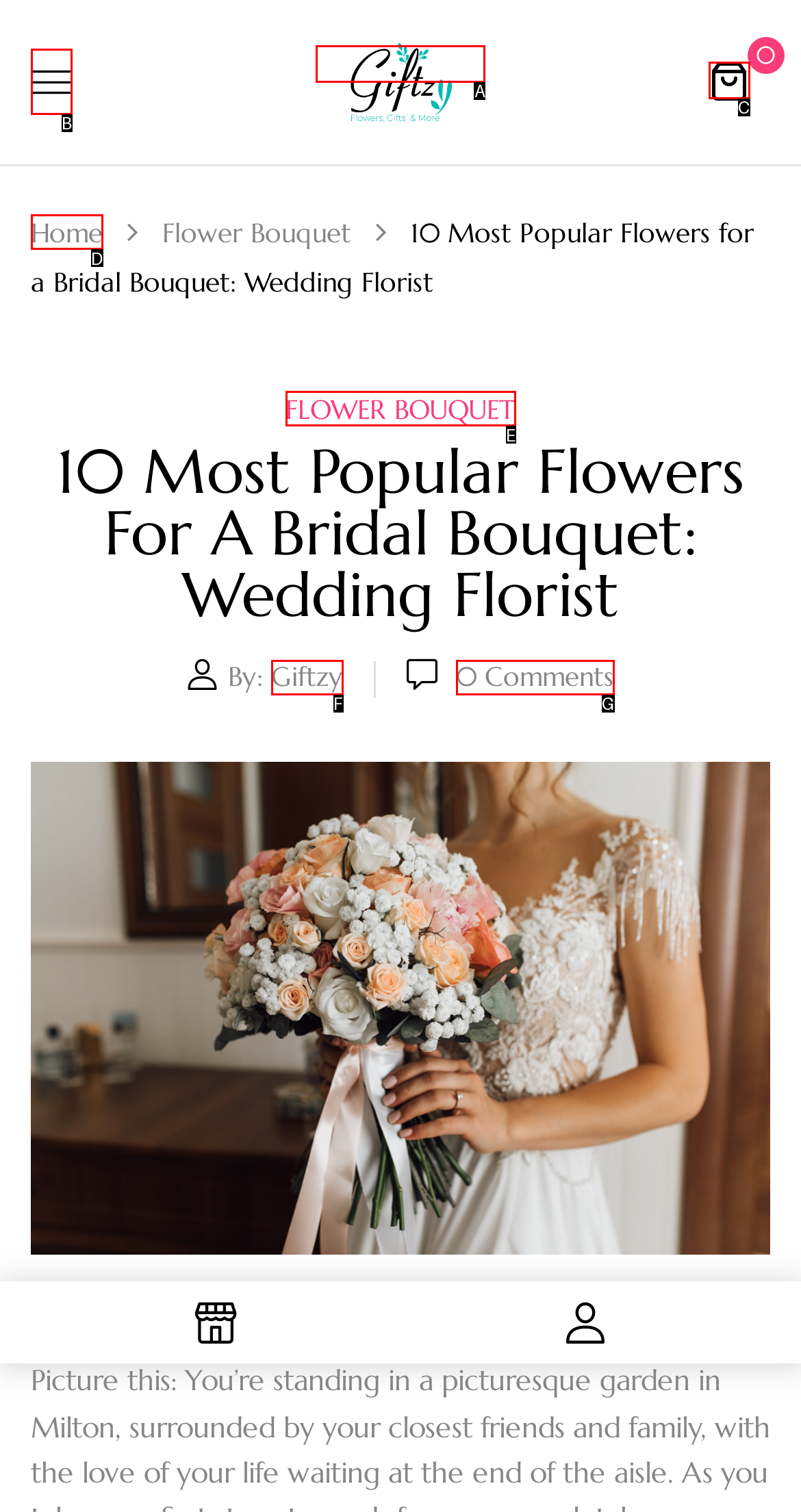From the choices given, find the HTML element that matches this description: 0. Answer with the letter of the selected option directly.

C